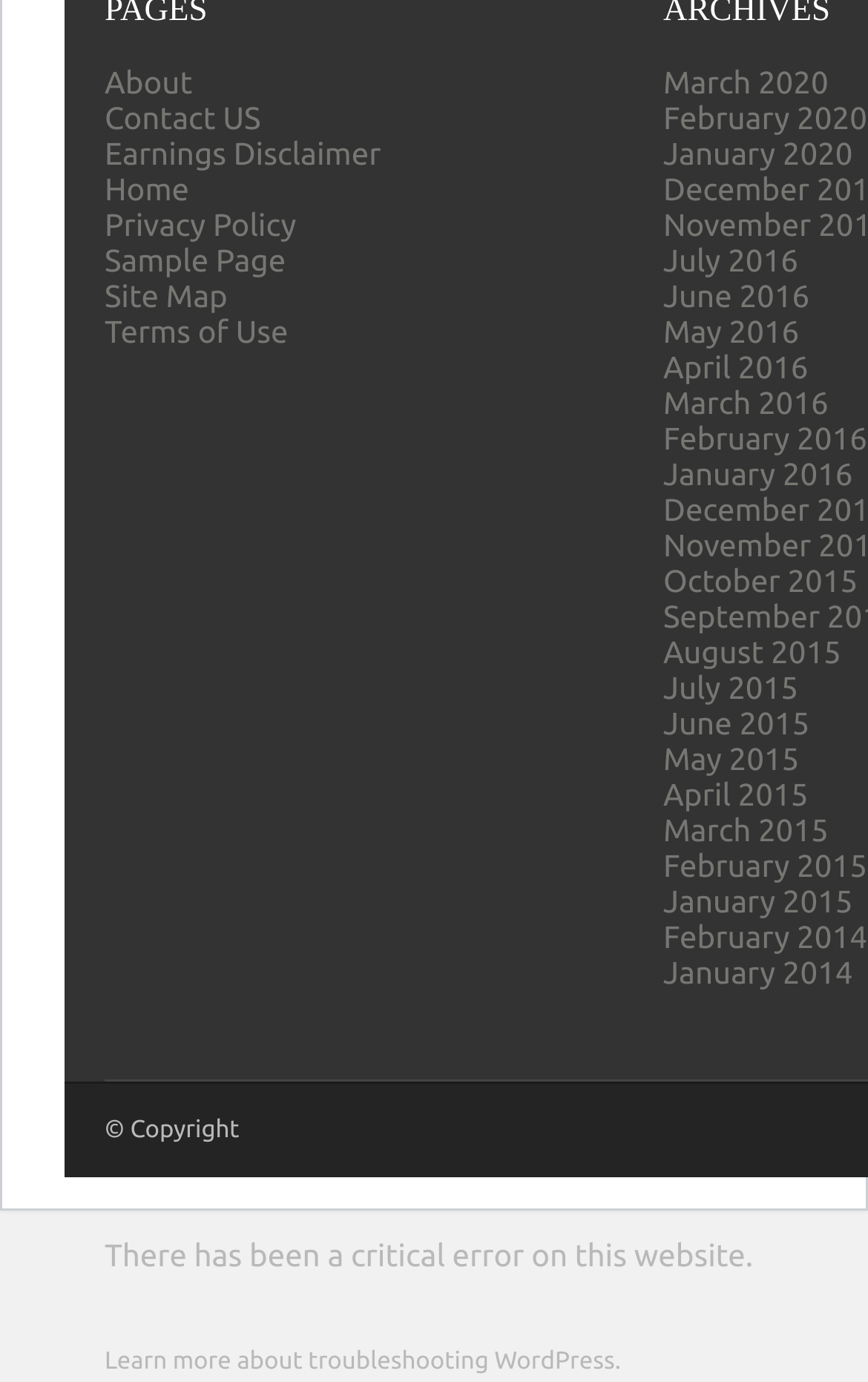Identify the bounding box coordinates of the area that should be clicked in order to complete the given instruction: "learn more about troubleshooting wordpress". The bounding box coordinates should be four float numbers between 0 and 1, i.e., [left, top, right, bottom].

[0.121, 0.976, 0.715, 0.995]